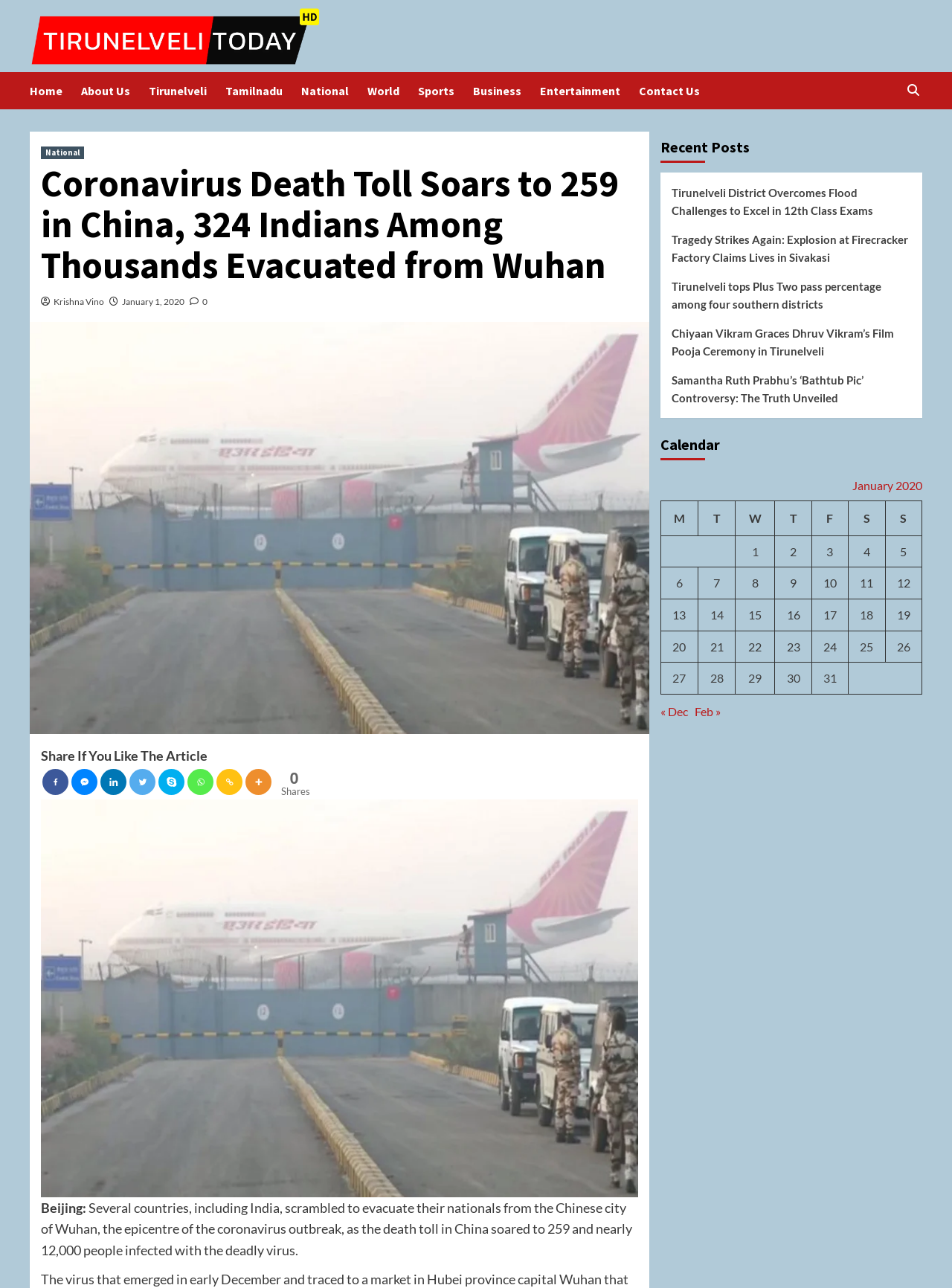Please provide the bounding box coordinates for the element that needs to be clicked to perform the following instruction: "Share the article on Facebook". The coordinates should be given as four float numbers between 0 and 1, i.e., [left, top, right, bottom].

[0.045, 0.597, 0.072, 0.617]